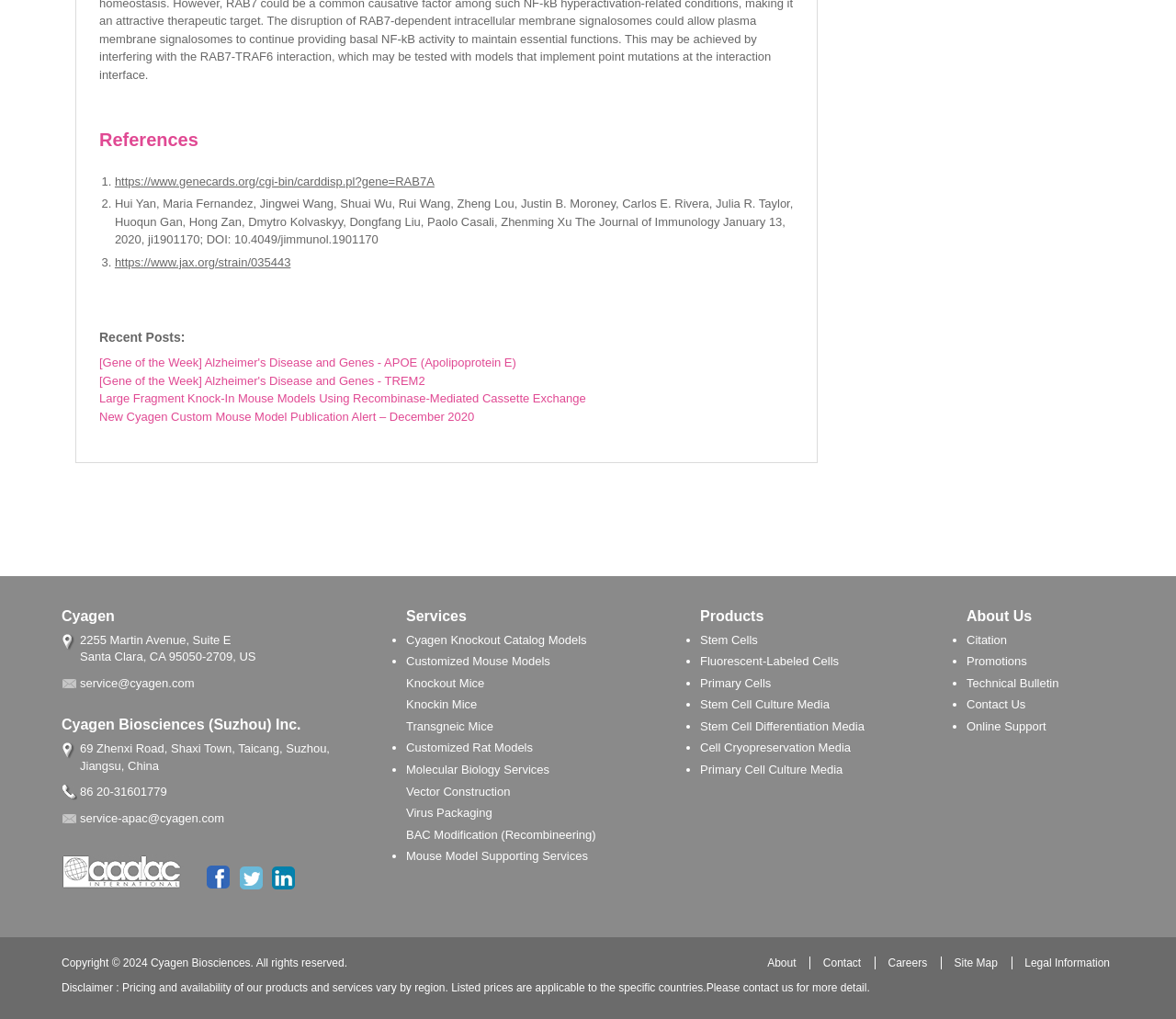How many types of mouse models are listed under 'Services'?
Analyze the screenshot and provide a detailed answer to the question.

I counted the number of types of mouse models listed under the 'Services' section and found five types, which are 'Knockout Mice', 'Knockin Mice', 'Transgneic Mice', 'Customized Mouse Models', and 'Customized Rat Models'.